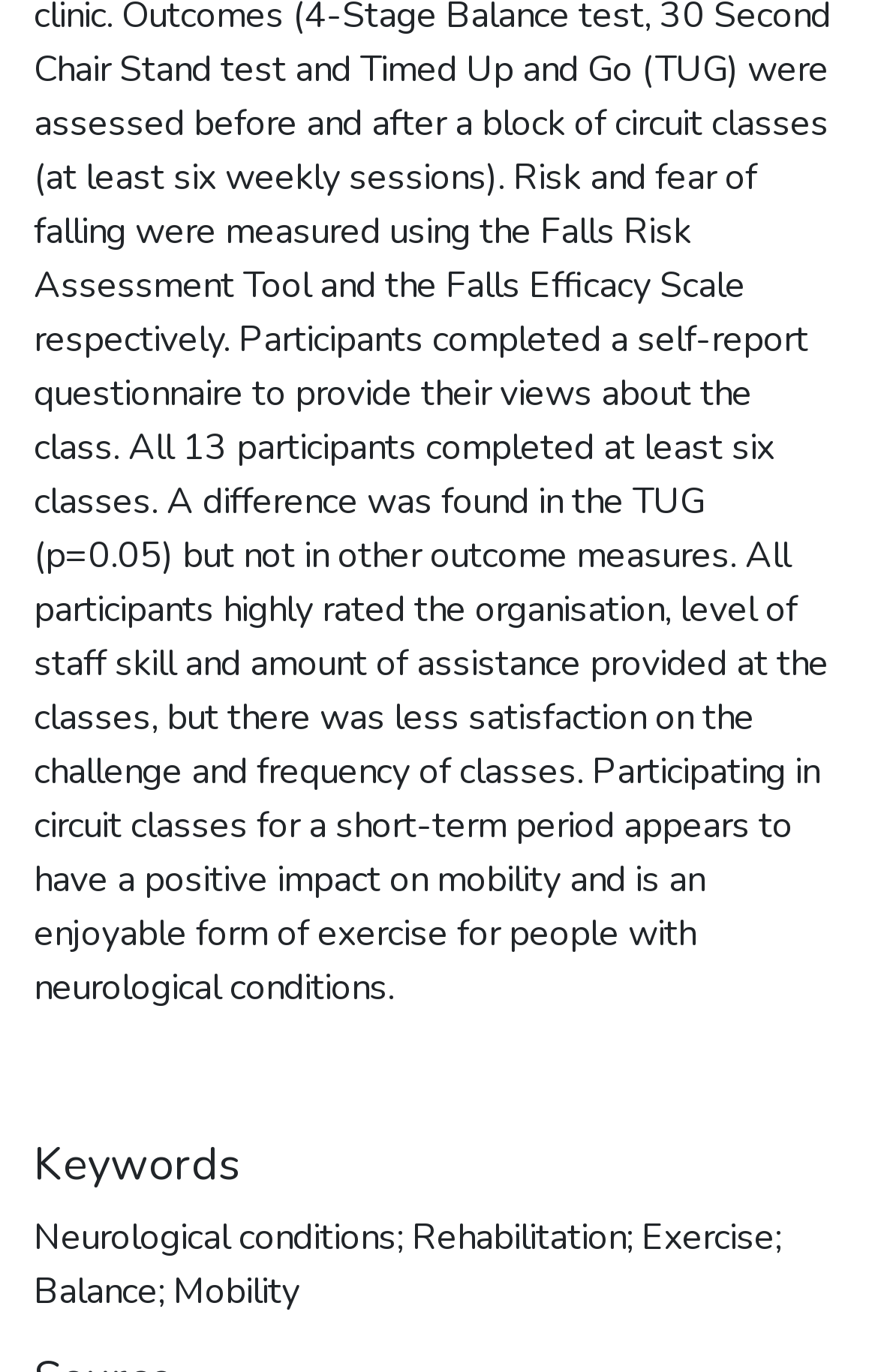Provide the bounding box coordinates for the UI element that is described by this text: "Te Mātāpuna". The coordinates should be in the form of four float numbers between 0 and 1: [left, top, right, bottom].

[0.692, 0.667, 0.923, 0.703]